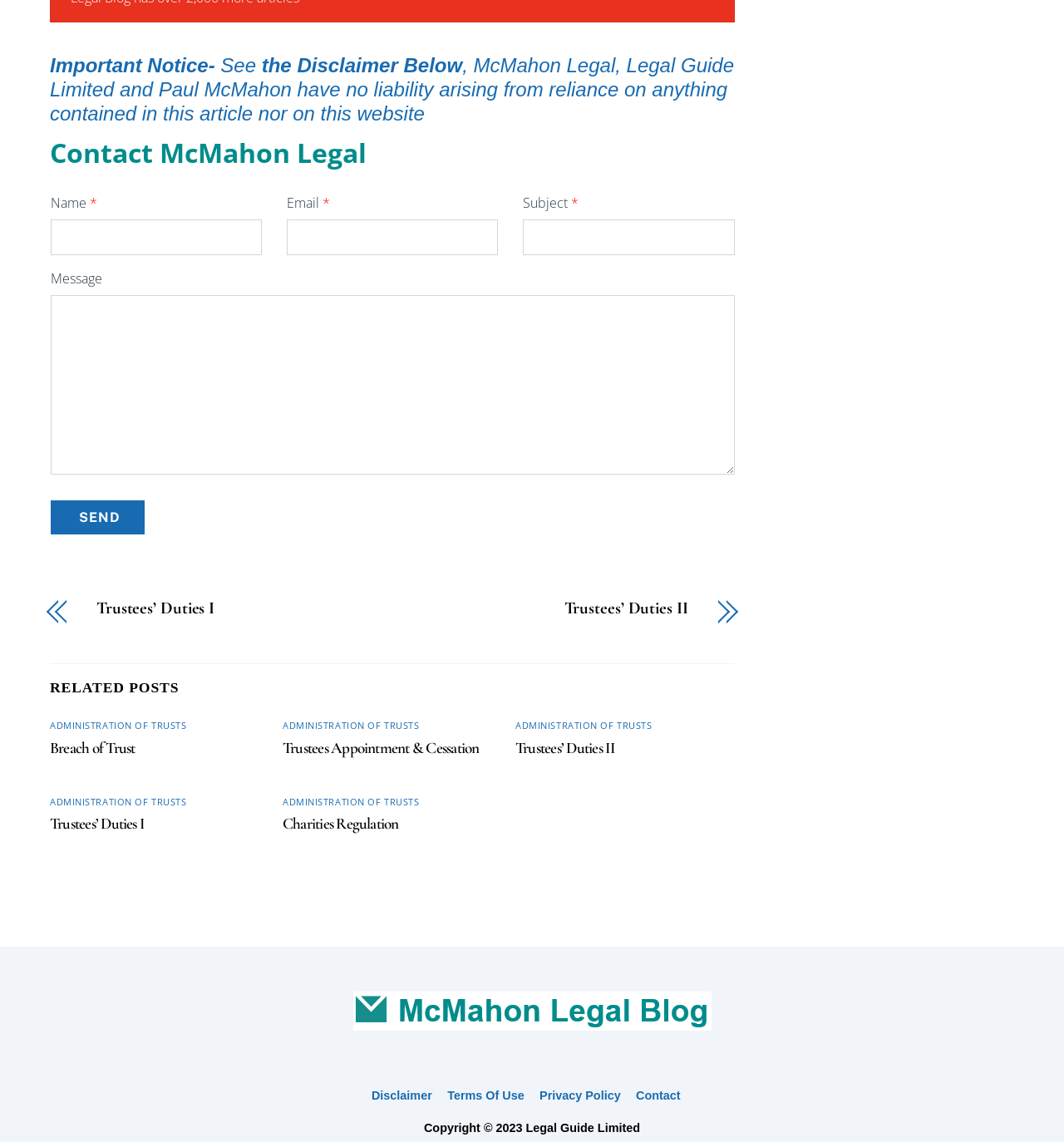Provide a short answer using a single word or phrase for the following question: 
What is the purpose of the form at the top of the page?

Contact McMahon Legal